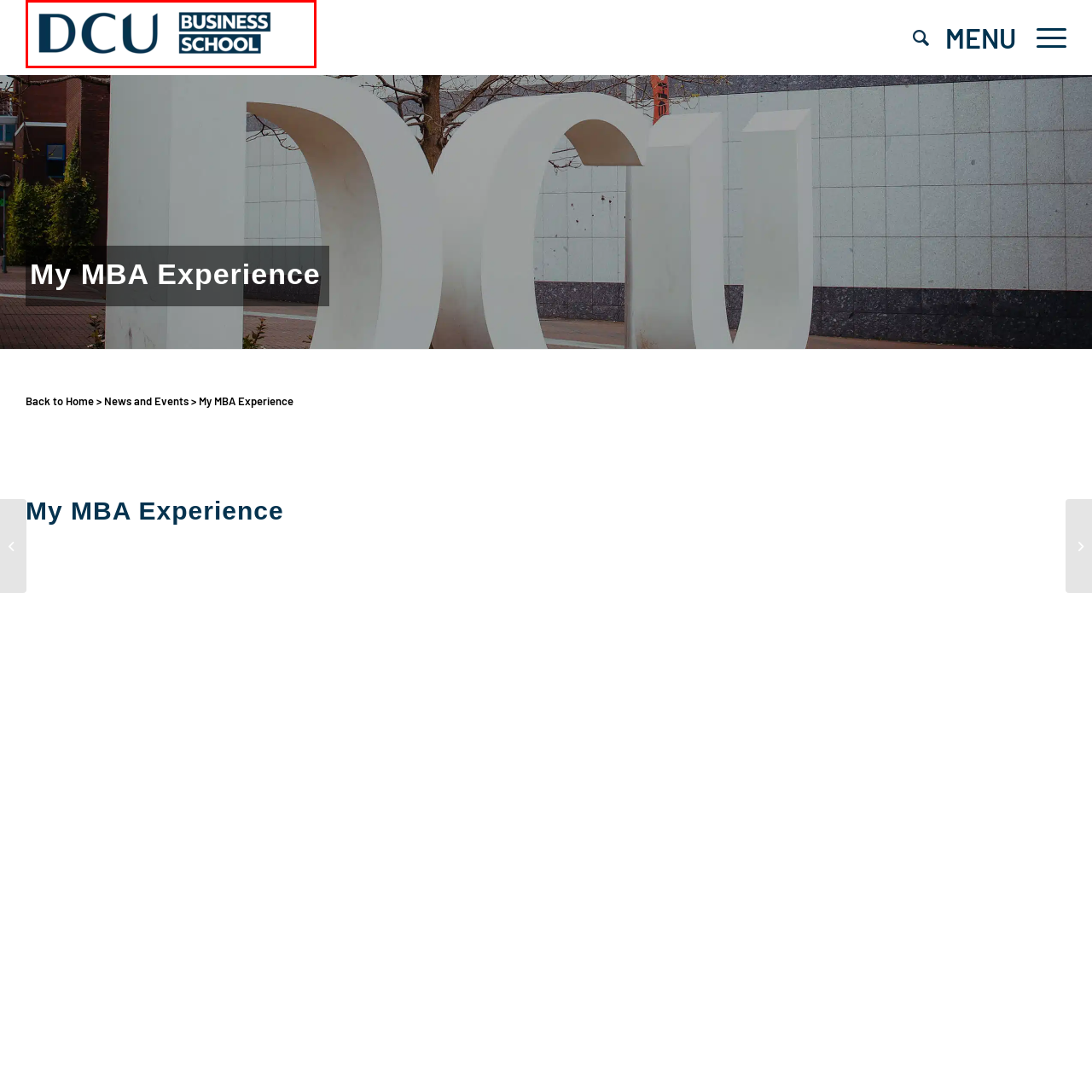Elaborate on the contents of the image marked by the red border.

The image features the logo of "DCU Business School," prominently displaying the institution's name in a modern and professional font. The letters "DCU" are positioned above the phrase "BUSINESS SCHOOL," creating a clear and recognizable branding for the school. The design emphasizes sophistication, reflecting the school's commitment to high-quality education and leadership in business studies. The color scheme used is likely a dark shade, contributing to the image’s formal aesthetic suitable for an academic setting. This logo serves as an essential visual element on the "My MBA Experience" webpage, highlighting the affiliation of the school with advanced business education.